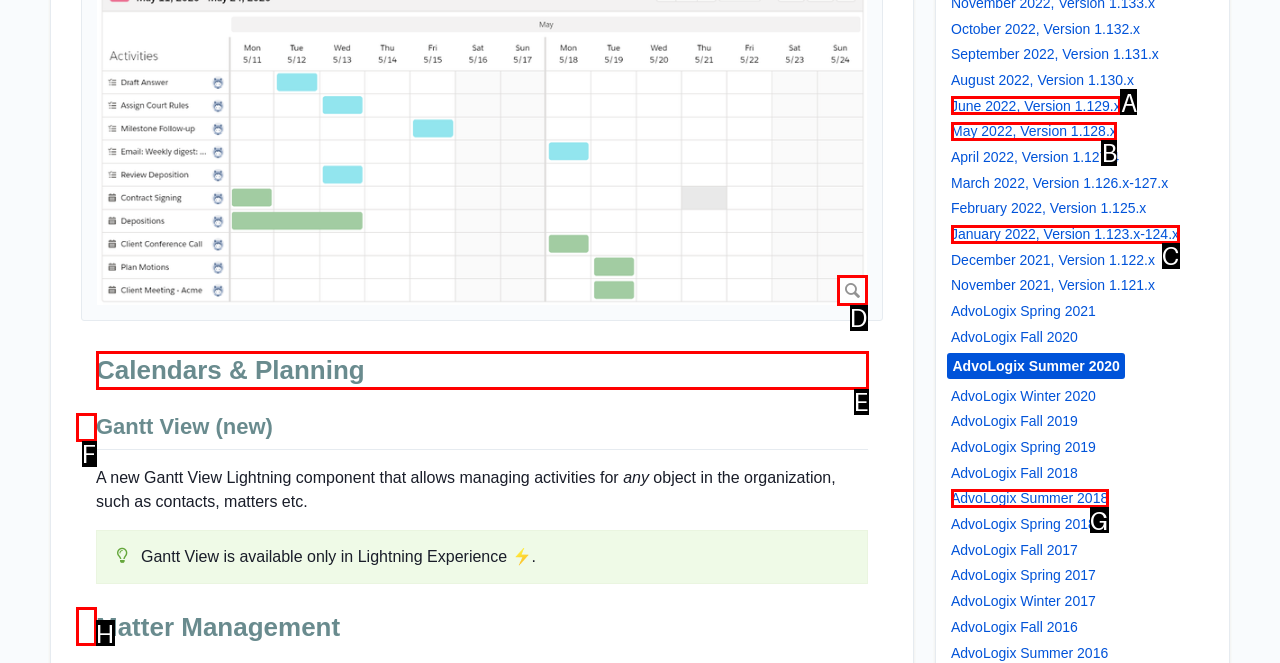Choose the option that matches the following description: aria-label="Zoom image:"
Reply with the letter of the selected option directly.

D